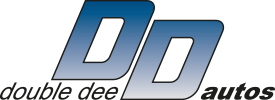What services might the company provide?
Give a single word or phrase answer based on the content of the image.

Vehicle safety checks